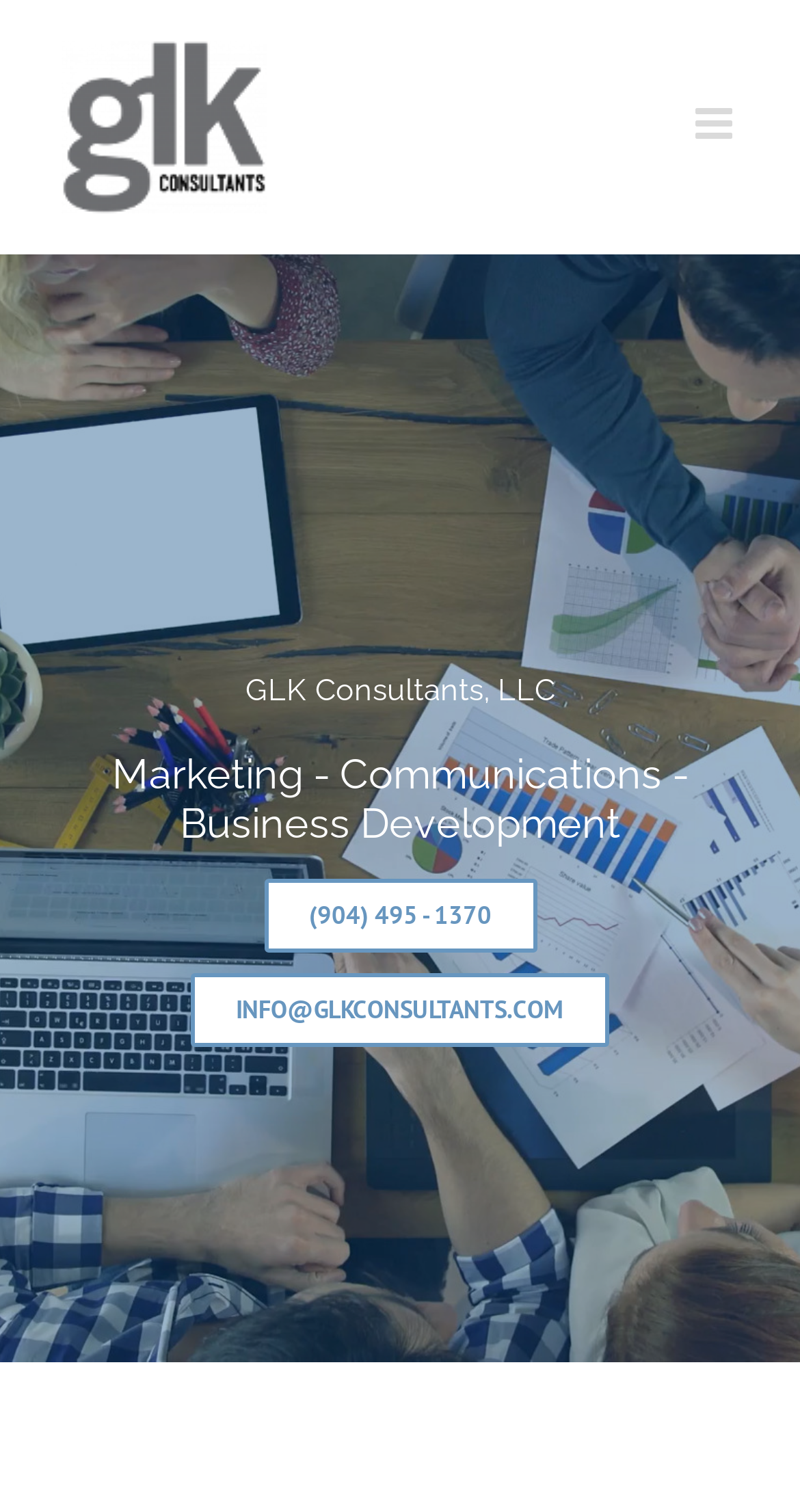Calculate the bounding box coordinates of the UI element given the description: "aria-label="Toggle mobile menu"".

[0.869, 0.068, 0.923, 0.096]